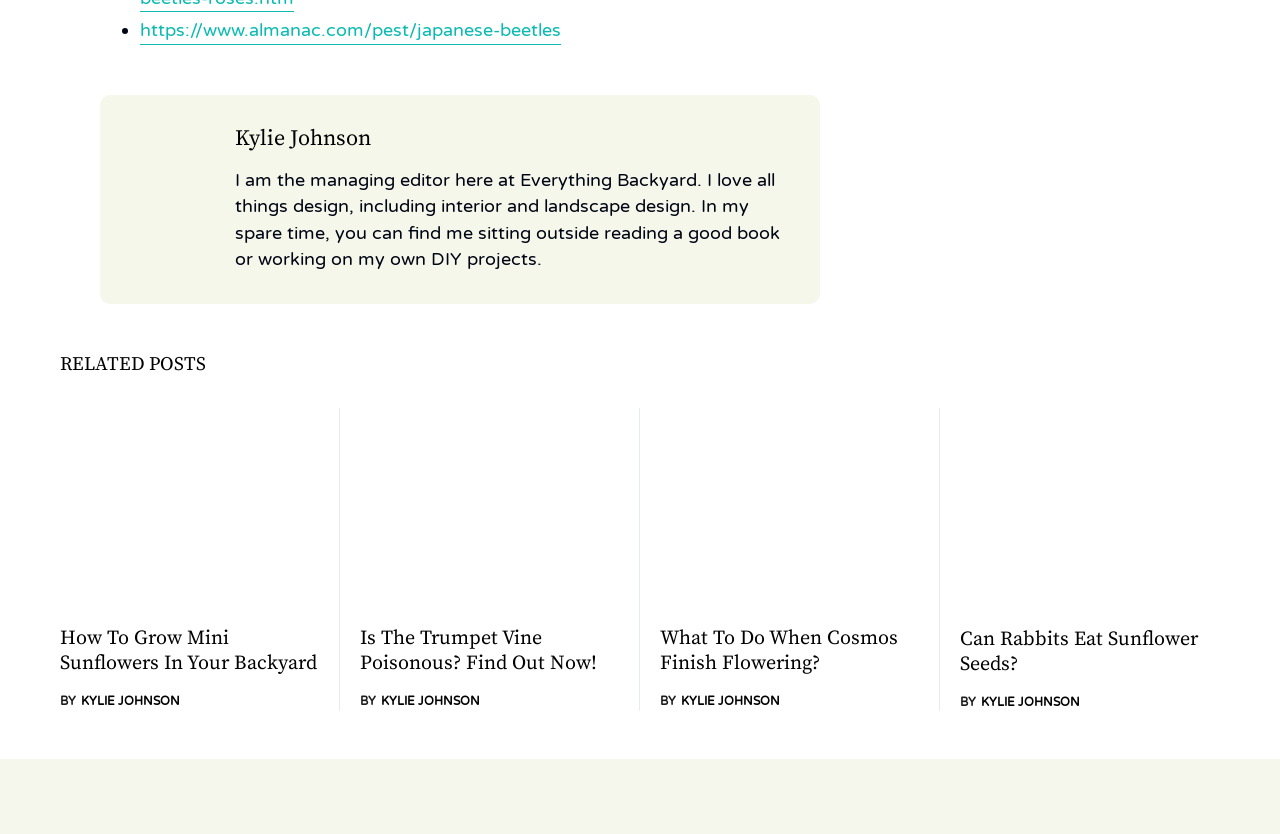Please determine the bounding box coordinates of the element to click in order to execute the following instruction: "View the article about cosmos flowers". The coordinates should be four float numbers between 0 and 1, specified as [left, top, right, bottom].

[0.516, 0.489, 0.718, 0.722]